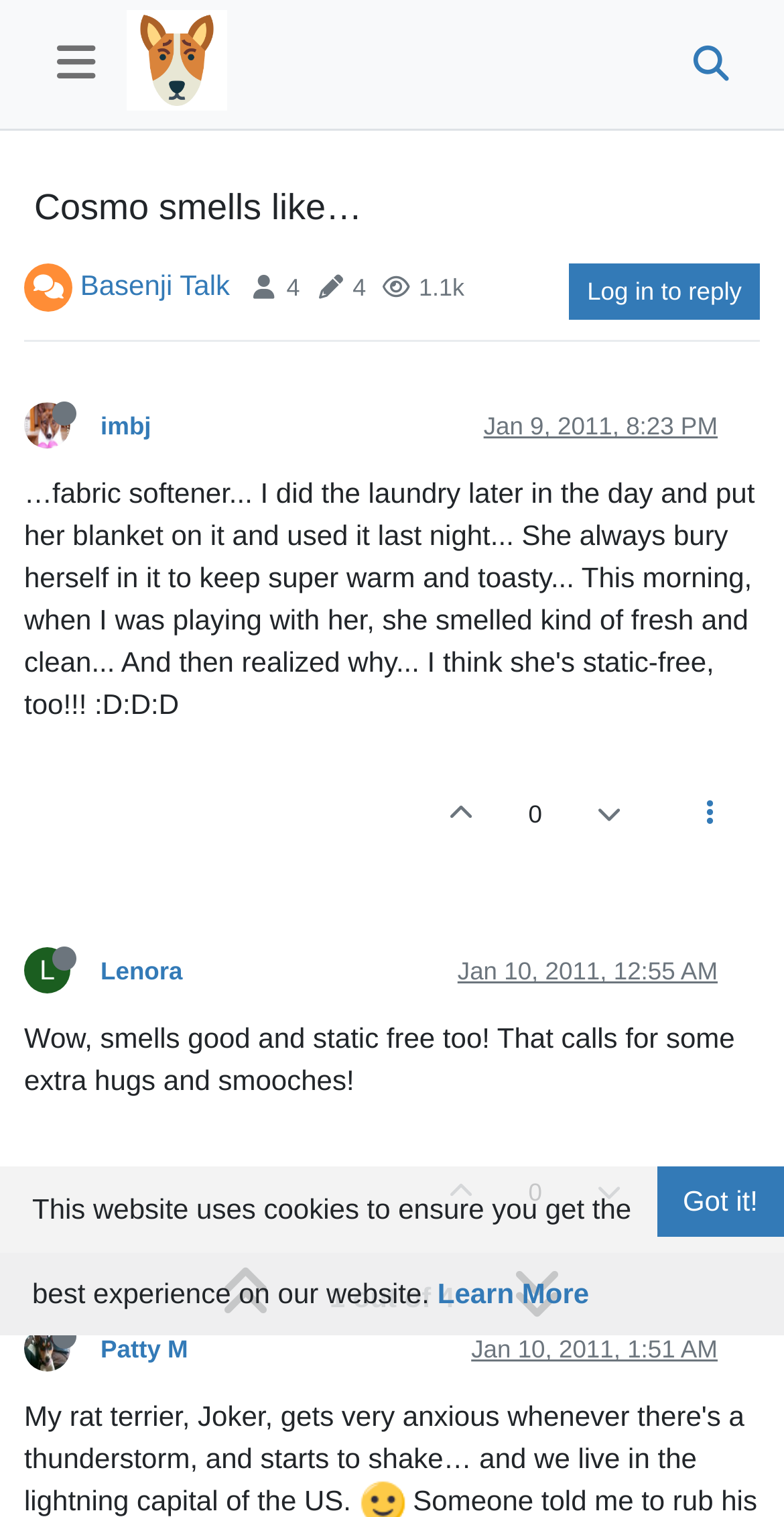Please mark the bounding box coordinates of the area that should be clicked to carry out the instruction: "View post by Patty M".

[0.128, 0.88, 0.24, 0.899]